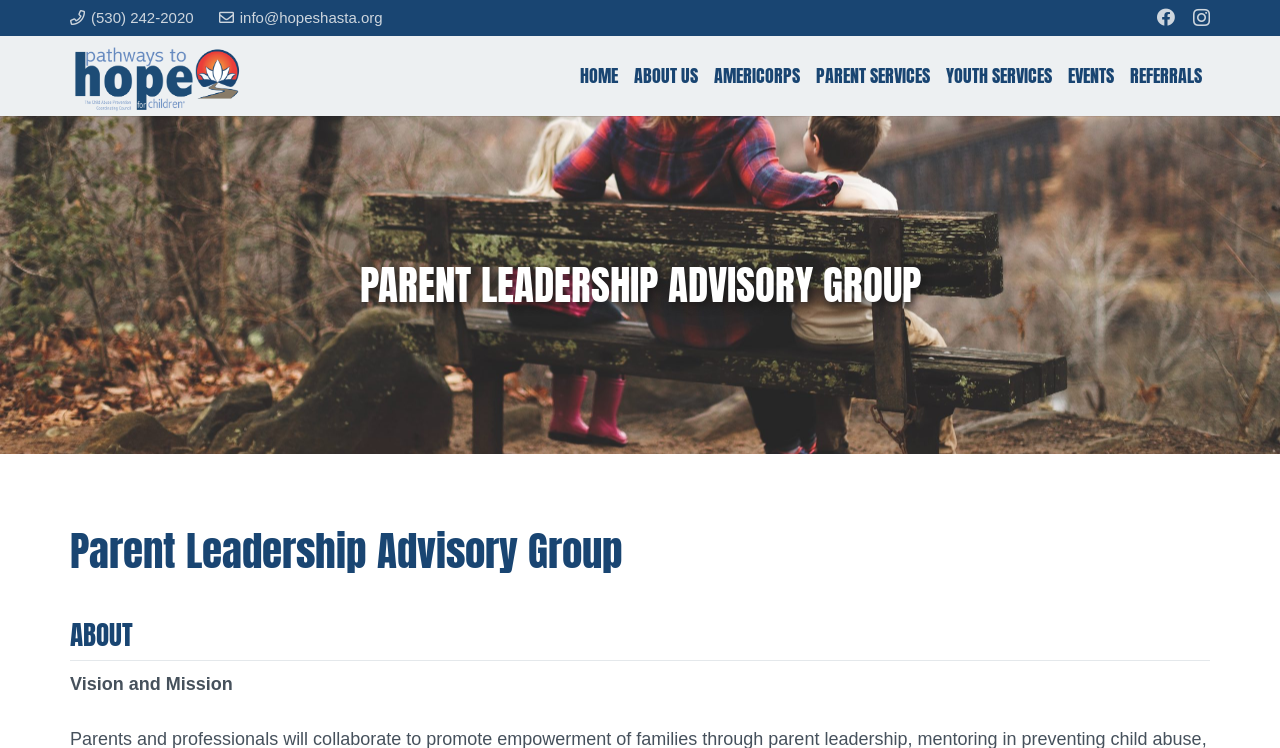Determine the bounding box coordinates for the element that should be clicked to follow this instruction: "Go to Home page". The coordinates should be given as four float numbers between 0 and 1, in the format [left, top, right, bottom].

[0.447, 0.048, 0.489, 0.155]